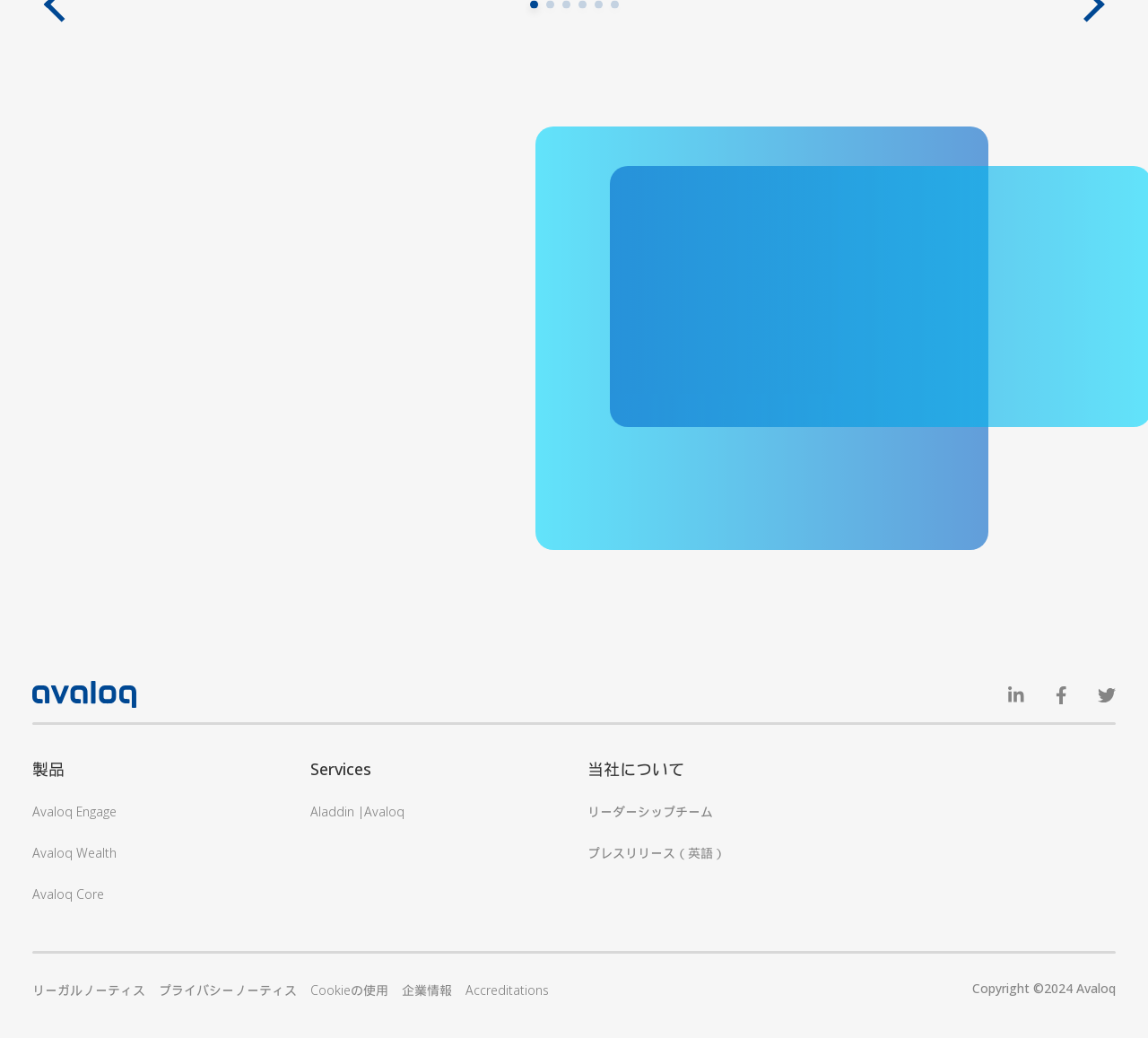Refer to the image and provide a thorough answer to this question:
What is the copyright year of the webpage?

The copyright information is located at the bottom right corner of the webpage, and it states 'Copyright ©2024 Avaloq'. This suggests that the copyright year of the webpage is 2024.